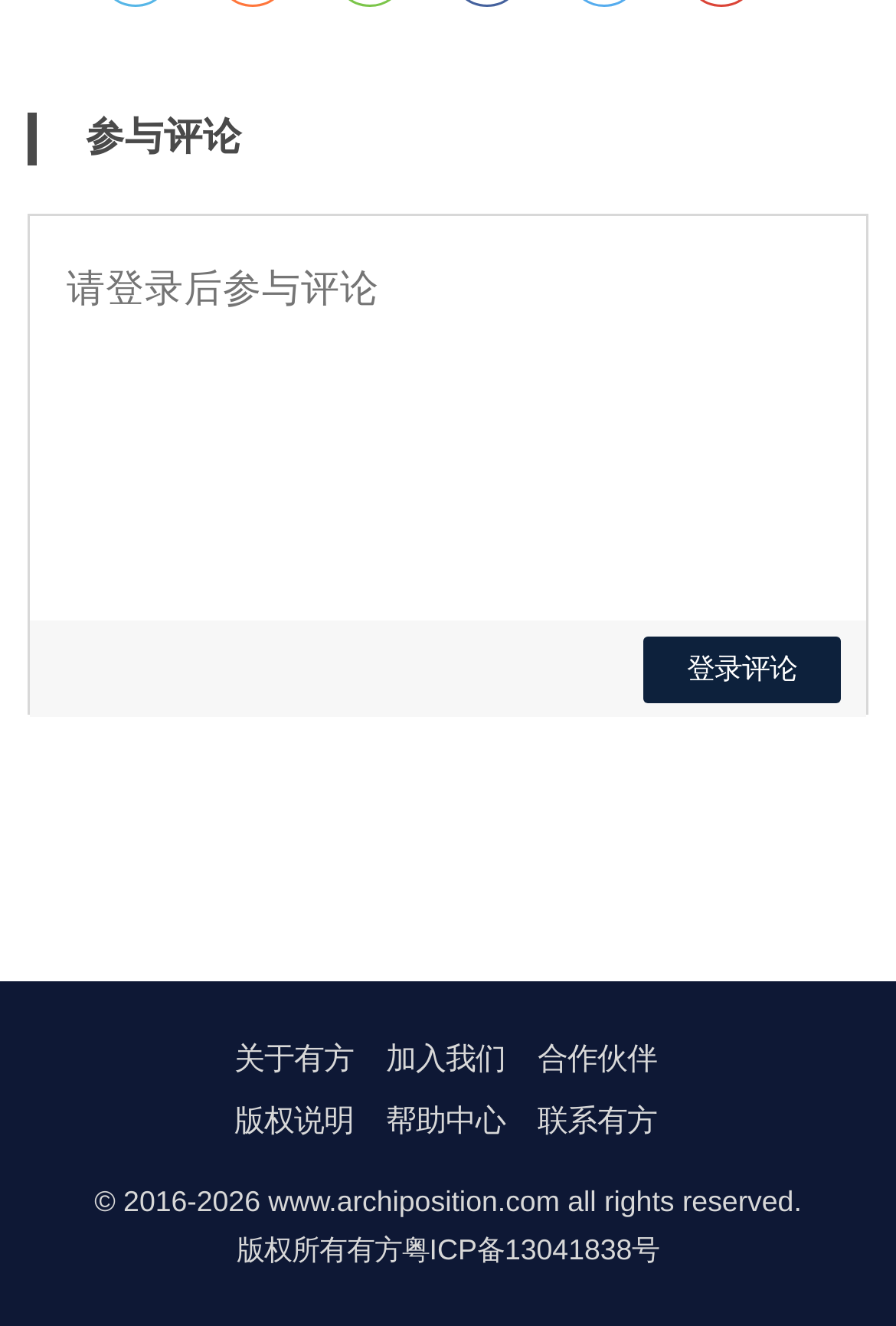From the details in the image, provide a thorough response to the question: What is the button below the textbox for?

The button below the textbox is labeled '登录评论' which means 'Log in to comment', indicating that the button is for users to log in before commenting.